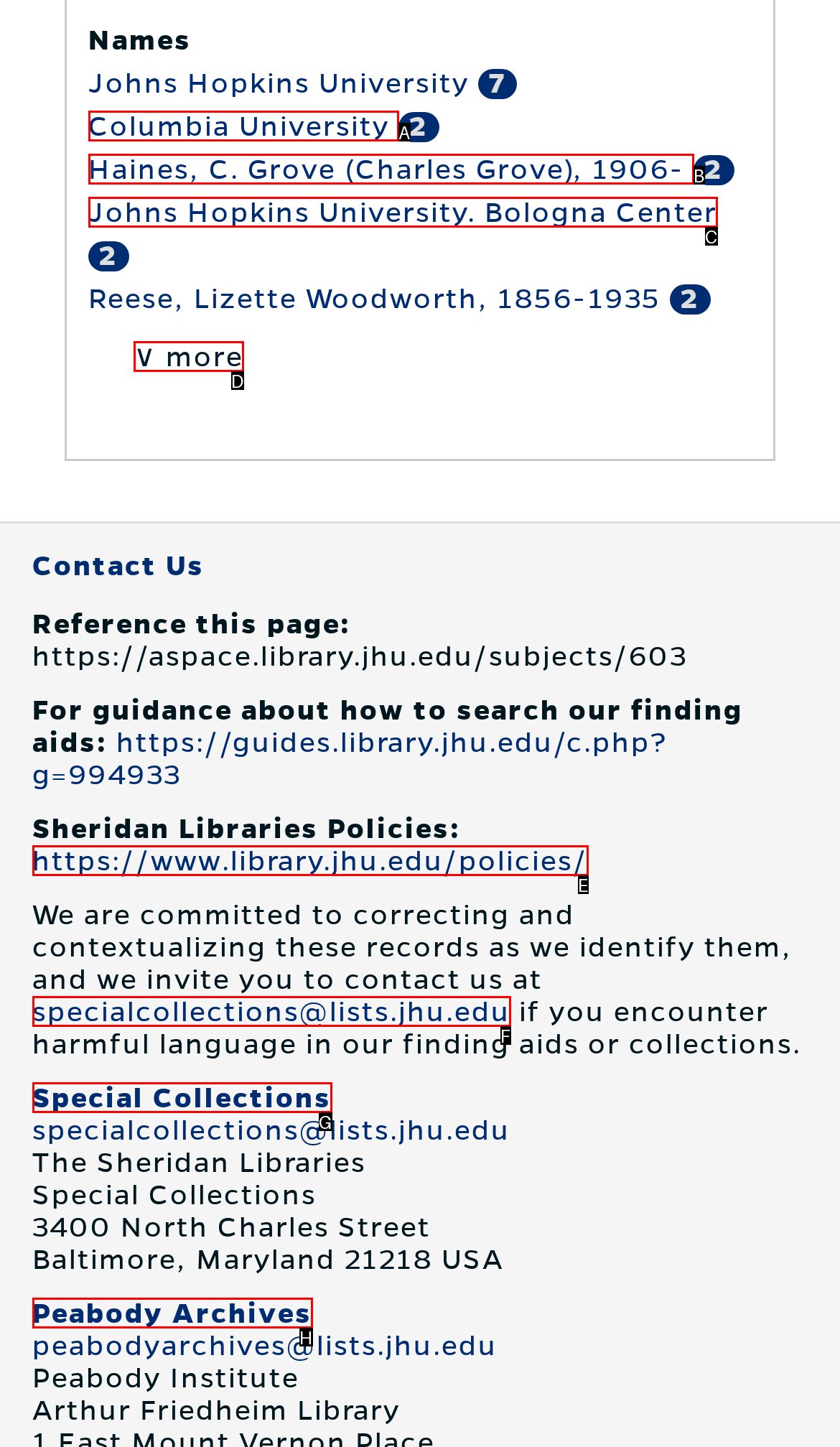Specify the letter of the UI element that should be clicked to achieve the following: View more
Provide the corresponding letter from the choices given.

D